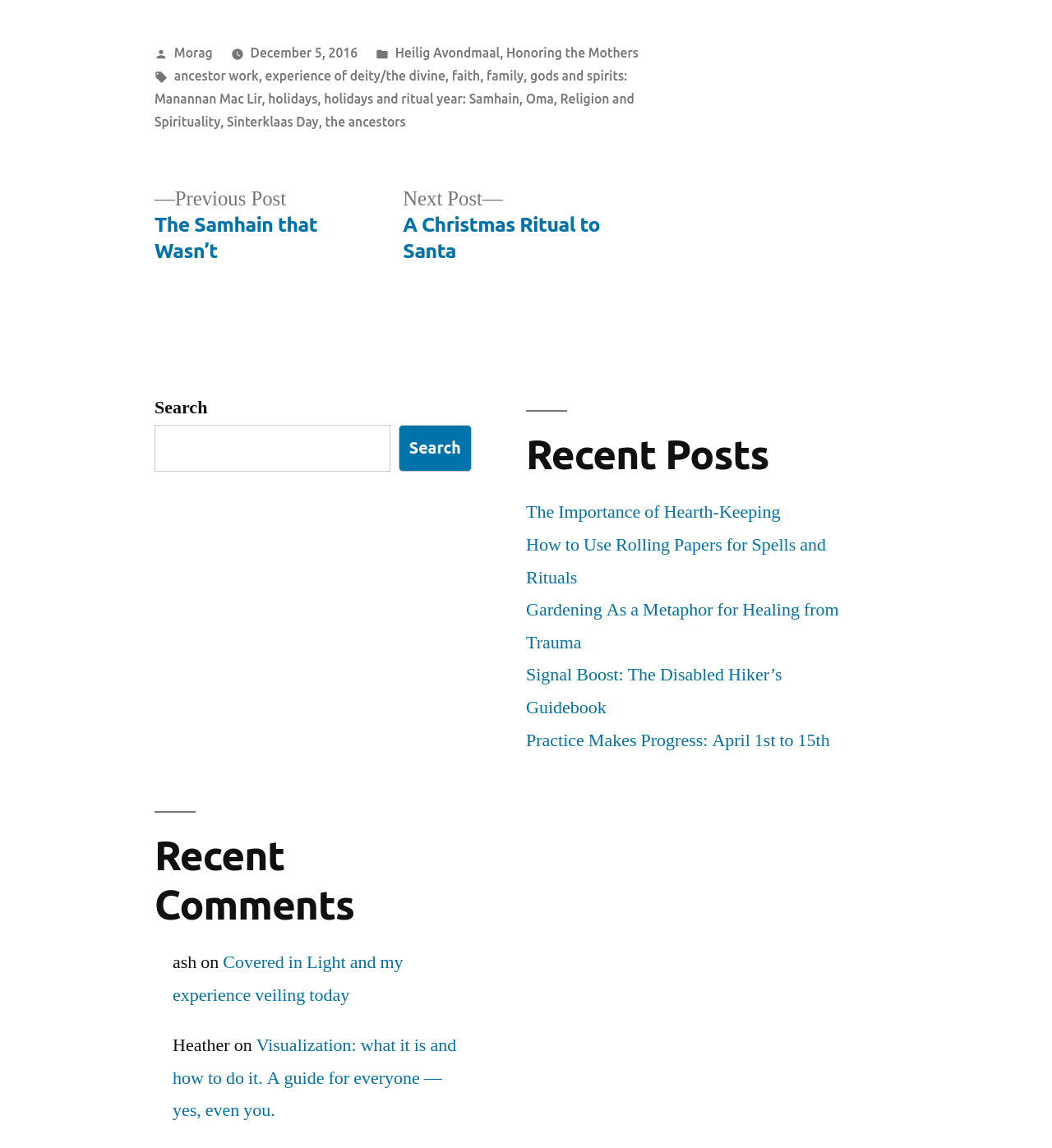Find and specify the bounding box coordinates that correspond to the clickable region for the instruction: "View a recent post about Hearth-Keeping".

[0.5, 0.436, 0.742, 0.456]